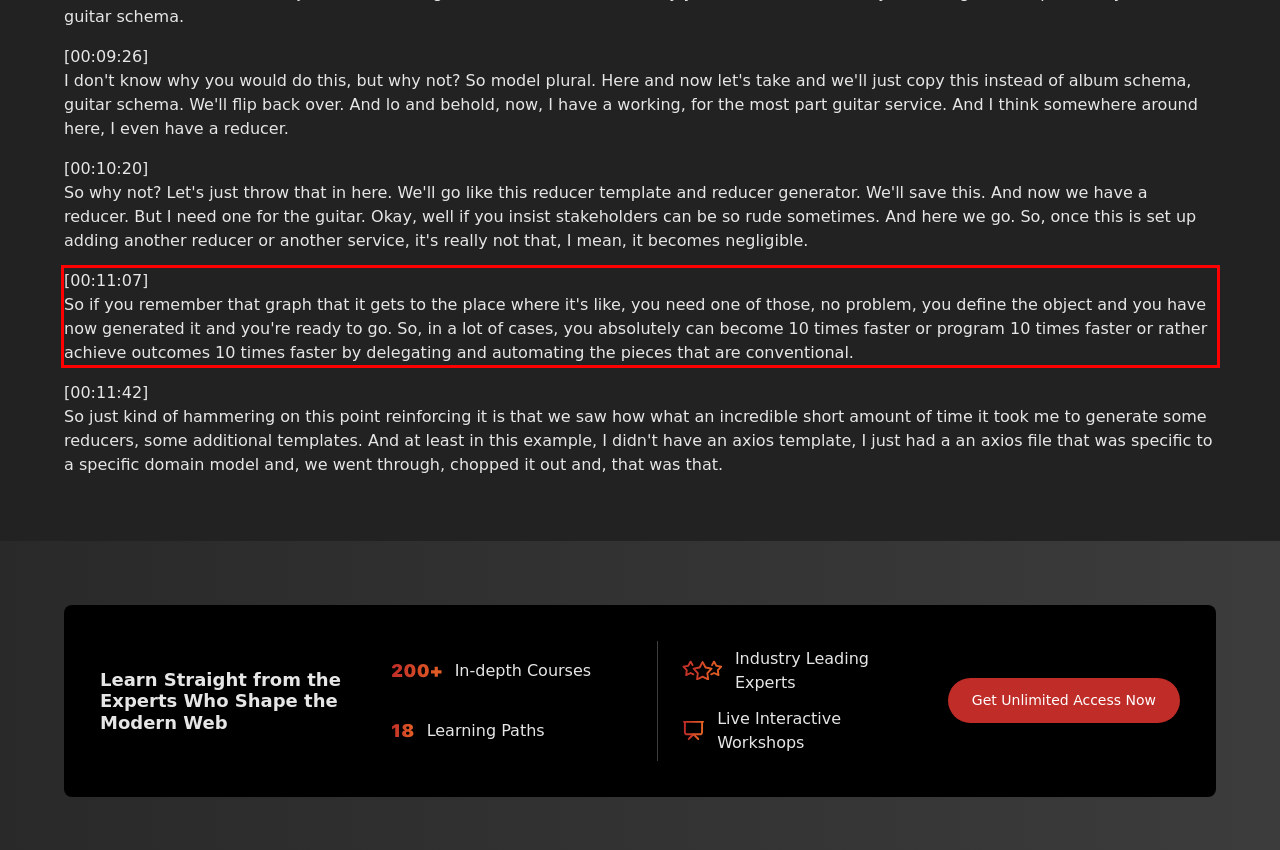Given a screenshot of a webpage containing a red bounding box, perform OCR on the text within this red bounding box and provide the text content.

[00:11:07] So if you remember that graph that it gets to the place where it's like, you need one of those, no problem, you define the object and you have now generated it and you're ready to go. So, in a lot of cases, you absolutely can become 10 times faster or program 10 times faster or rather achieve outcomes 10 times faster by delegating and automating the pieces that are conventional.